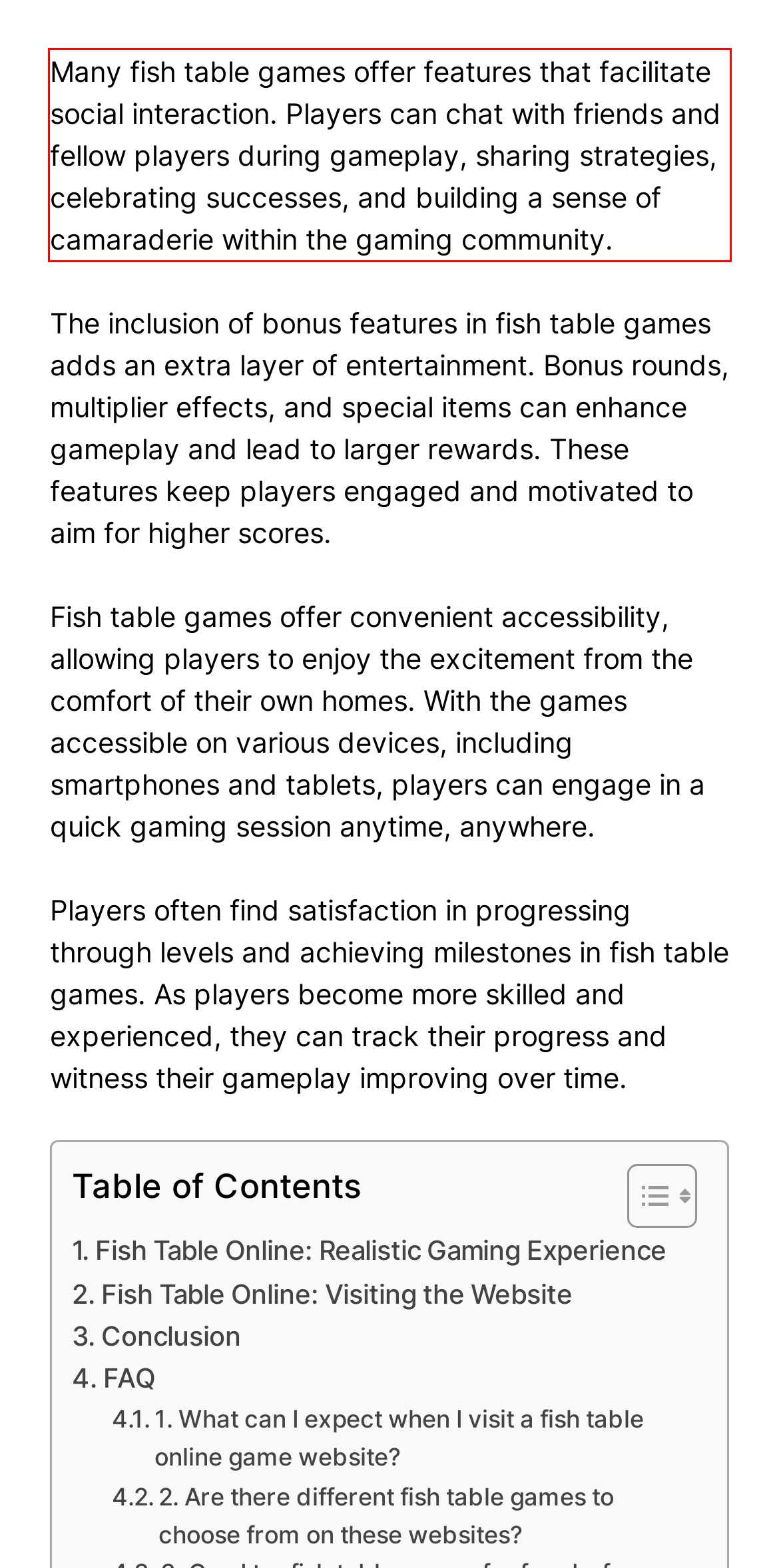Identify the text within the red bounding box on the webpage screenshot and generate the extracted text content.

Many fish table games offer features that facilitate social interaction. Players can chat with friends and fellow players during gameplay, sharing strategies, celebrating successes, and building a sense of camaraderie within the gaming community.